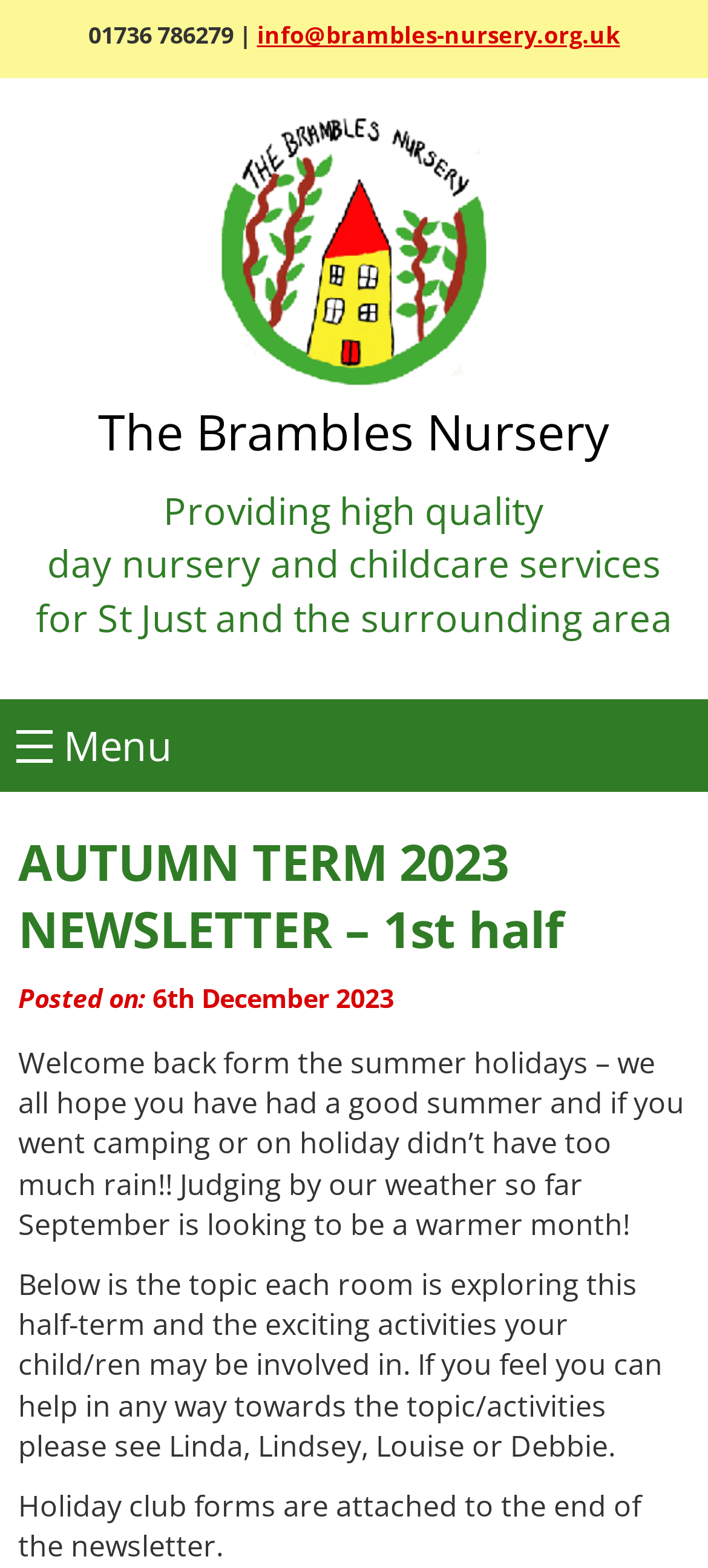Please respond to the question with a concise word or phrase:
What is the topic of the newsletter?

AUTUMN TERM 2023 NEWSLETTER – 1st half